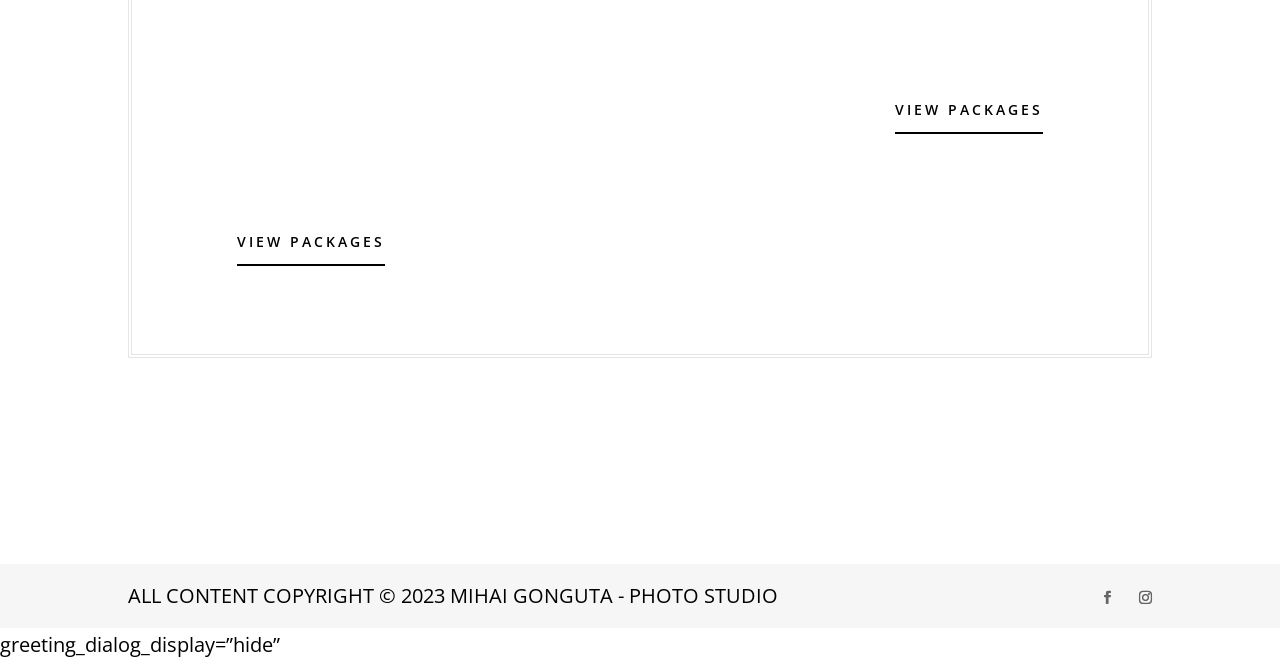Who is the copyright holder of the content?
Look at the image and answer with only one word or phrase.

Mihai Gonguta